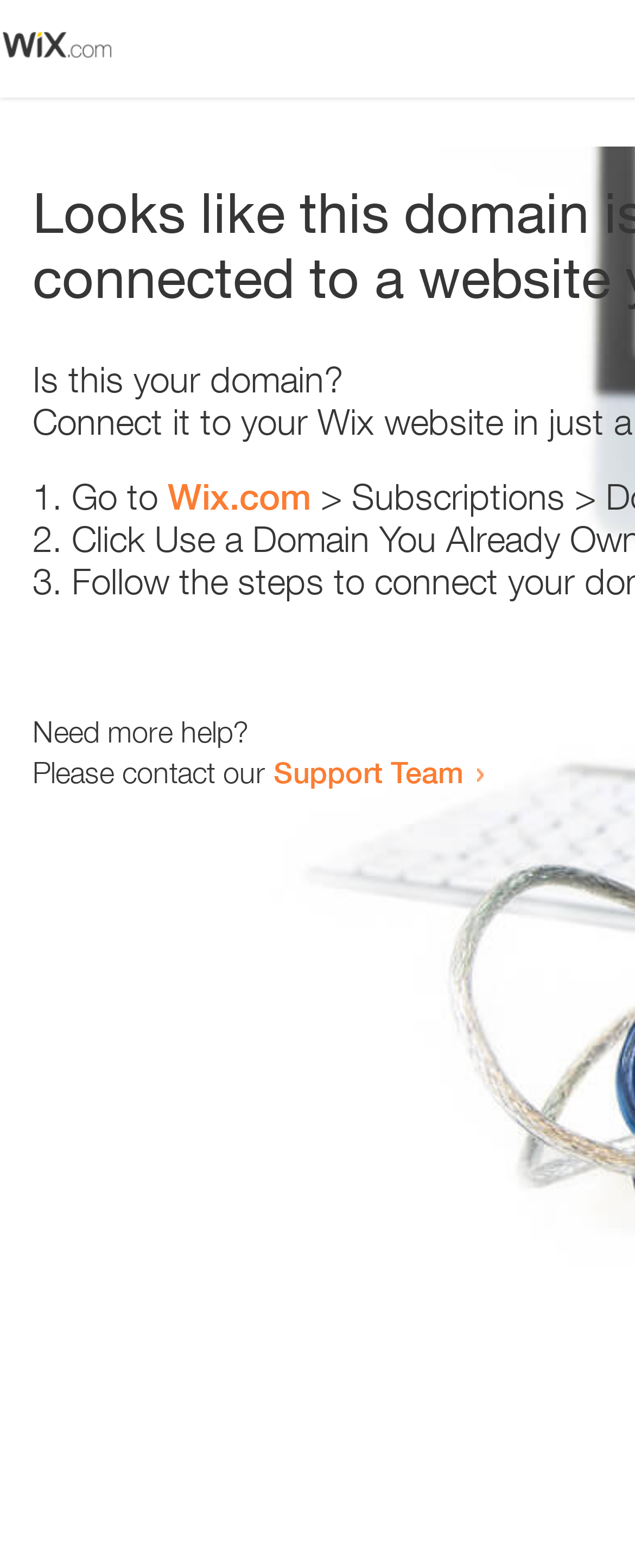How many steps are listed?
Please provide an in-depth and detailed response to the question.

The webpage contains a list of steps, and there are three list markers '1.', '2.', and '3.' indicating three steps.